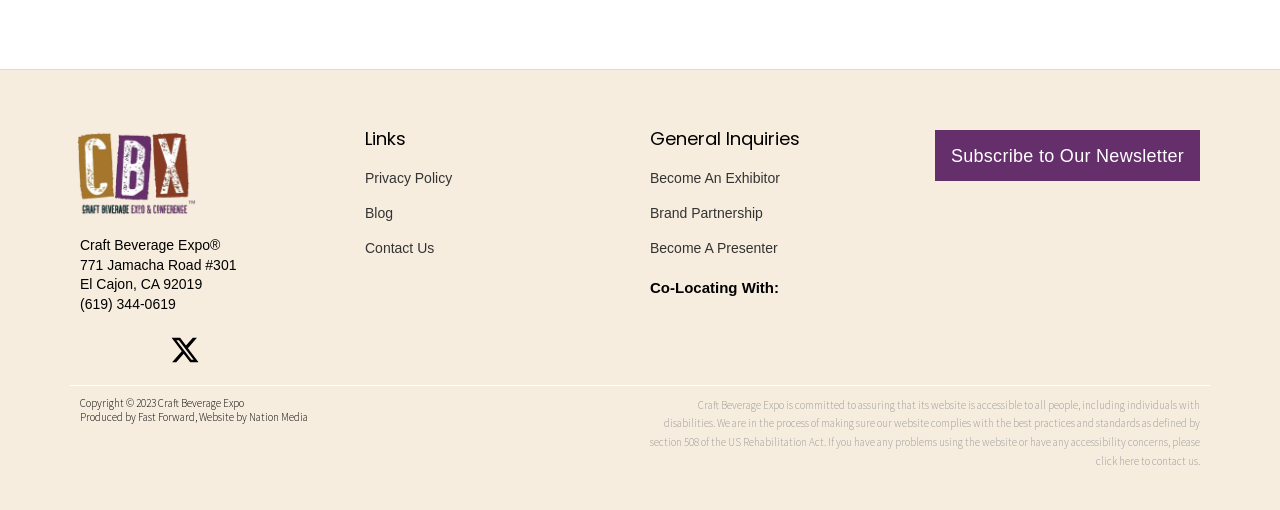Highlight the bounding box of the UI element that corresponds to this description: "Brand Partnership".

[0.508, 0.399, 0.715, 0.438]